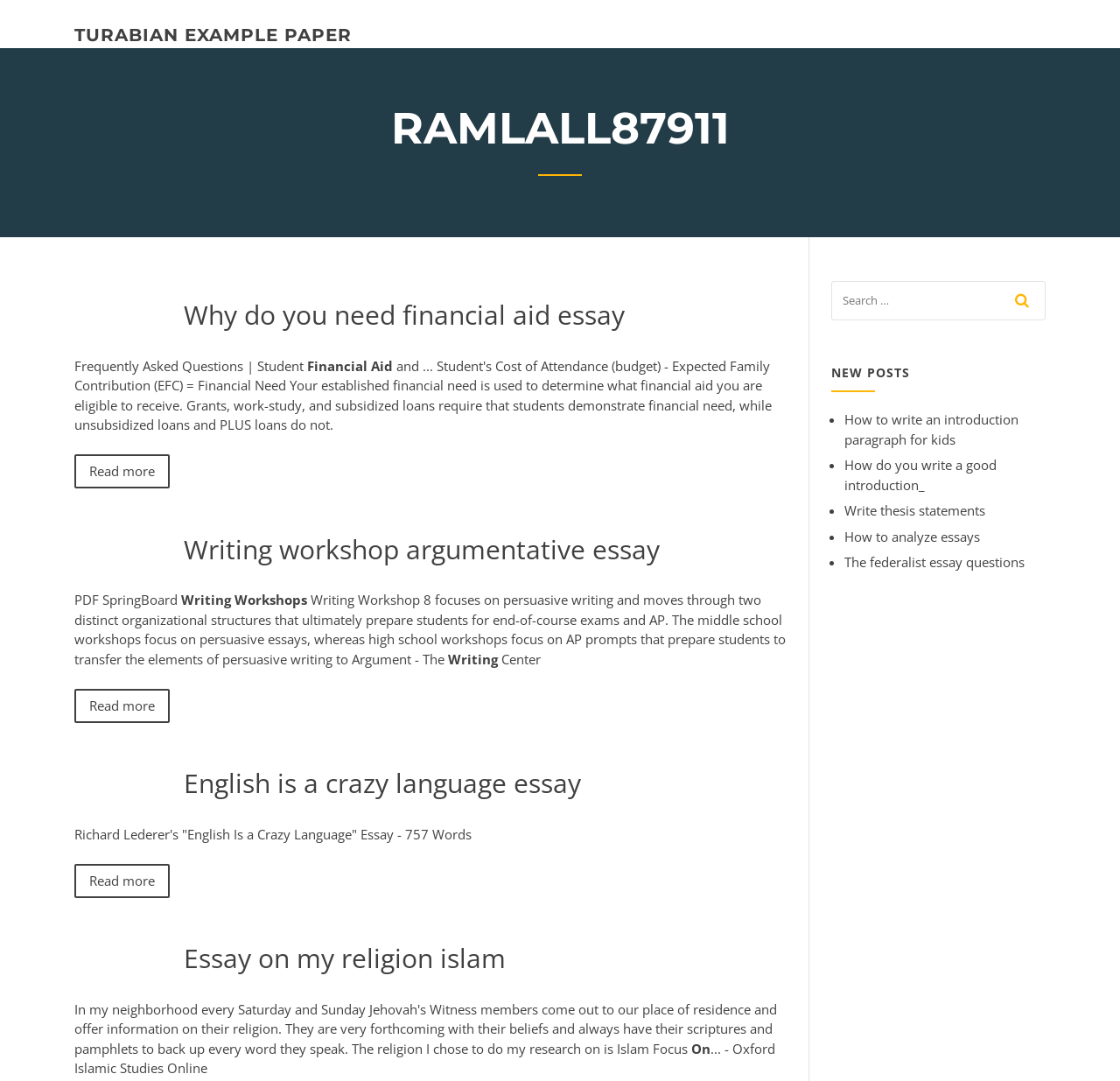What is the purpose of the search box?
From the image, respond with a single word or phrase.

To search for posts